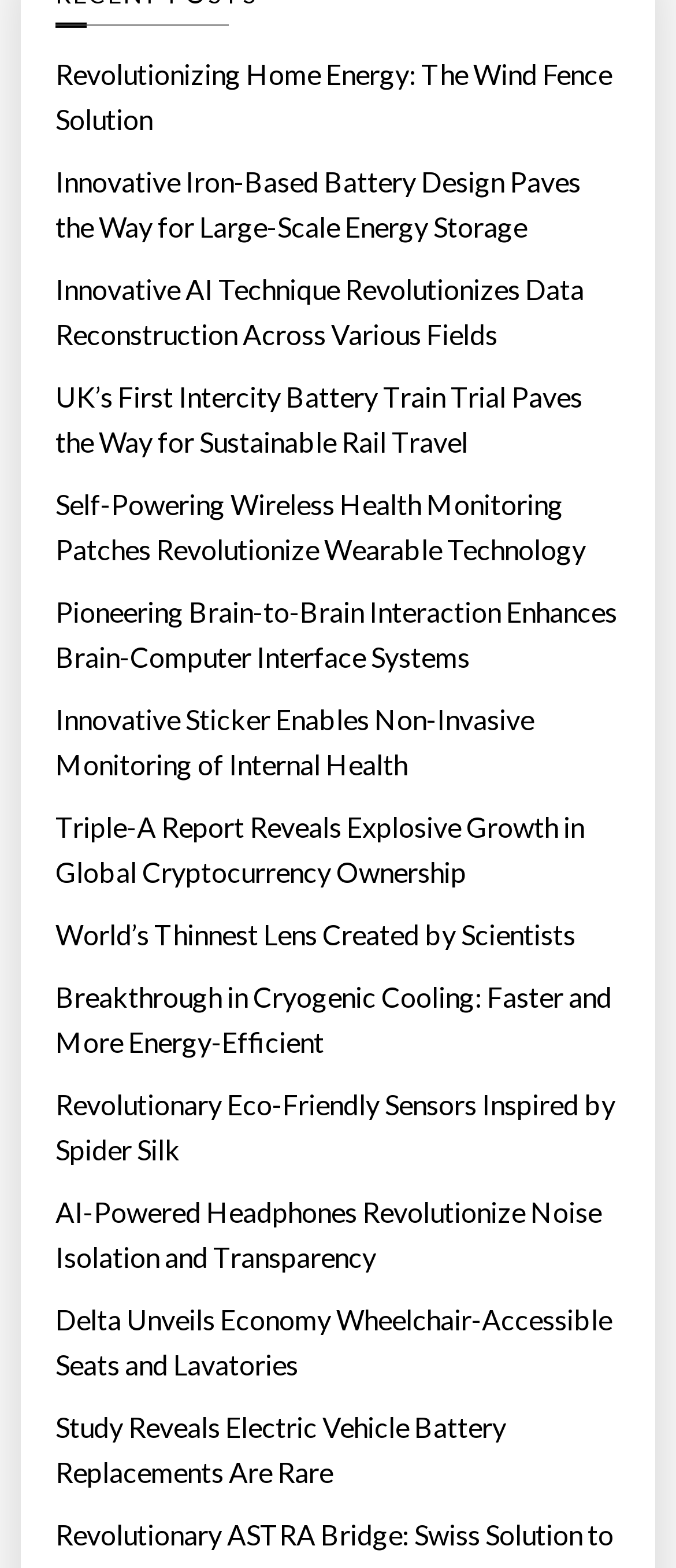Pinpoint the bounding box coordinates of the element to be clicked to execute the instruction: "Check out the Breakthrough in Cryogenic Cooling".

[0.082, 0.622, 0.918, 0.68]